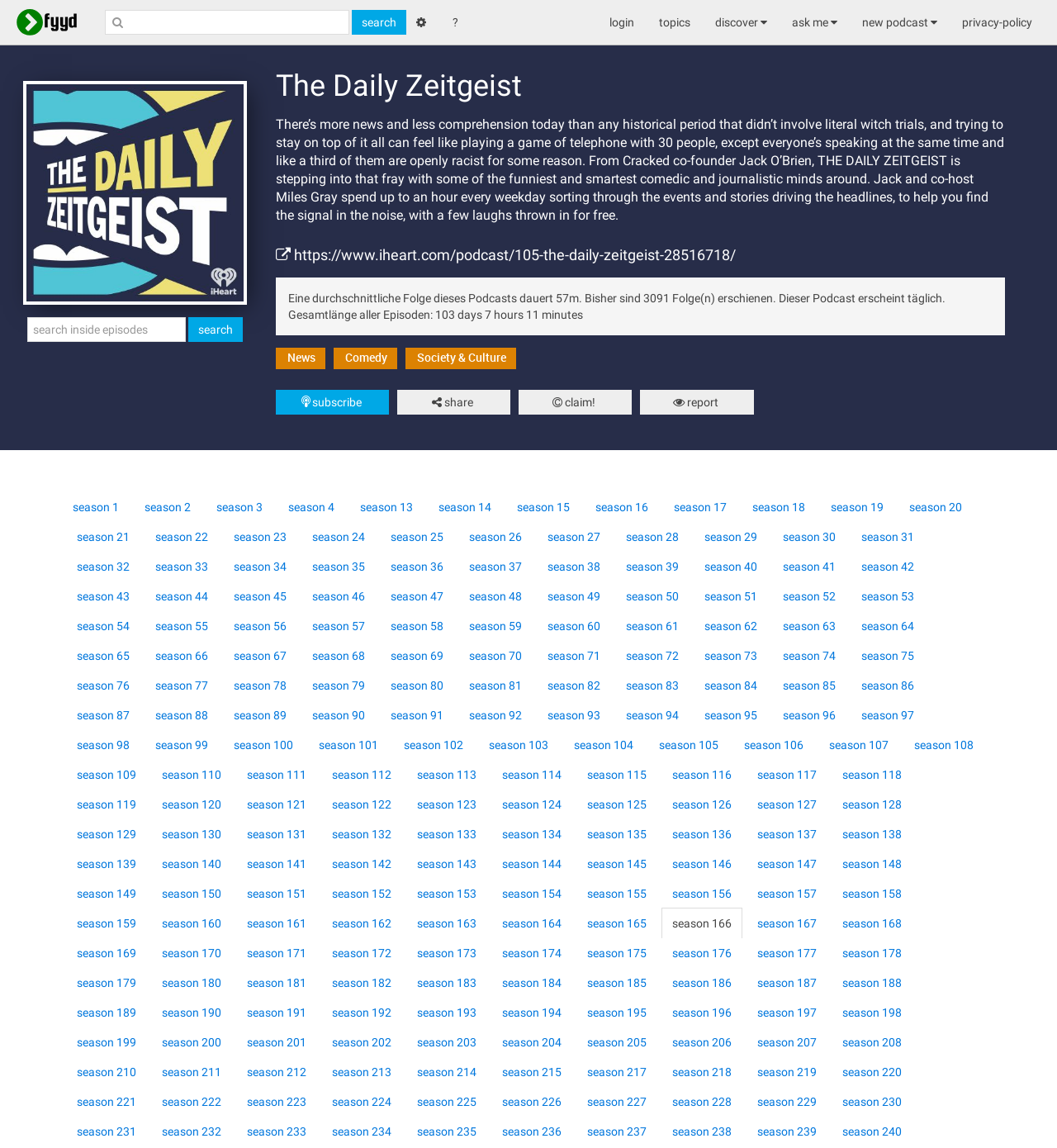Use a single word or phrase to answer the question:
What is the category of the podcast?

News, Comedy, Society & Culture